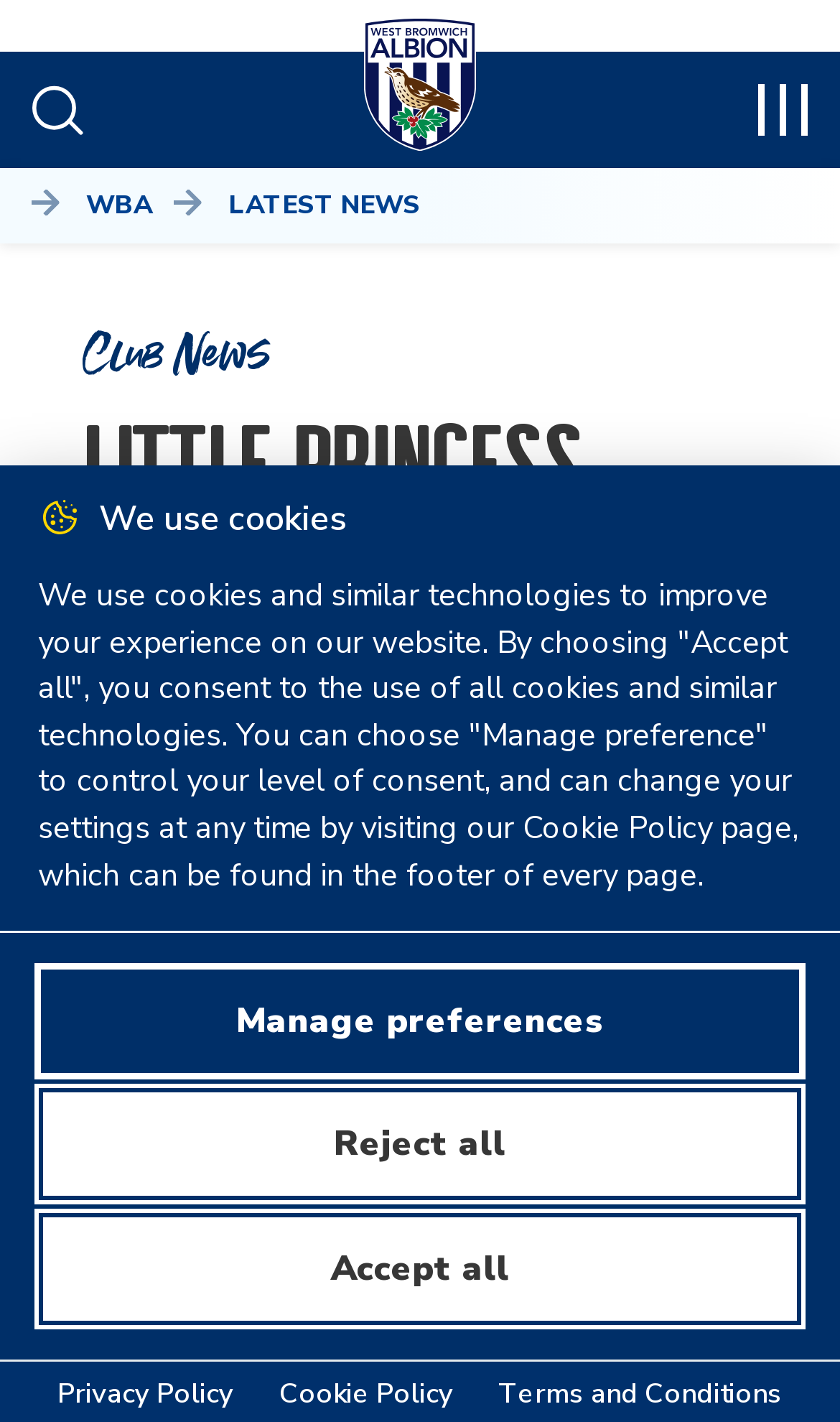Please identify the bounding box coordinates of the clickable element to fulfill the following instruction: "Go to West Bromwich Albion page". The coordinates should be four float numbers between 0 and 1, i.e., [left, top, right, bottom].

[0.433, 0.012, 0.567, 0.117]